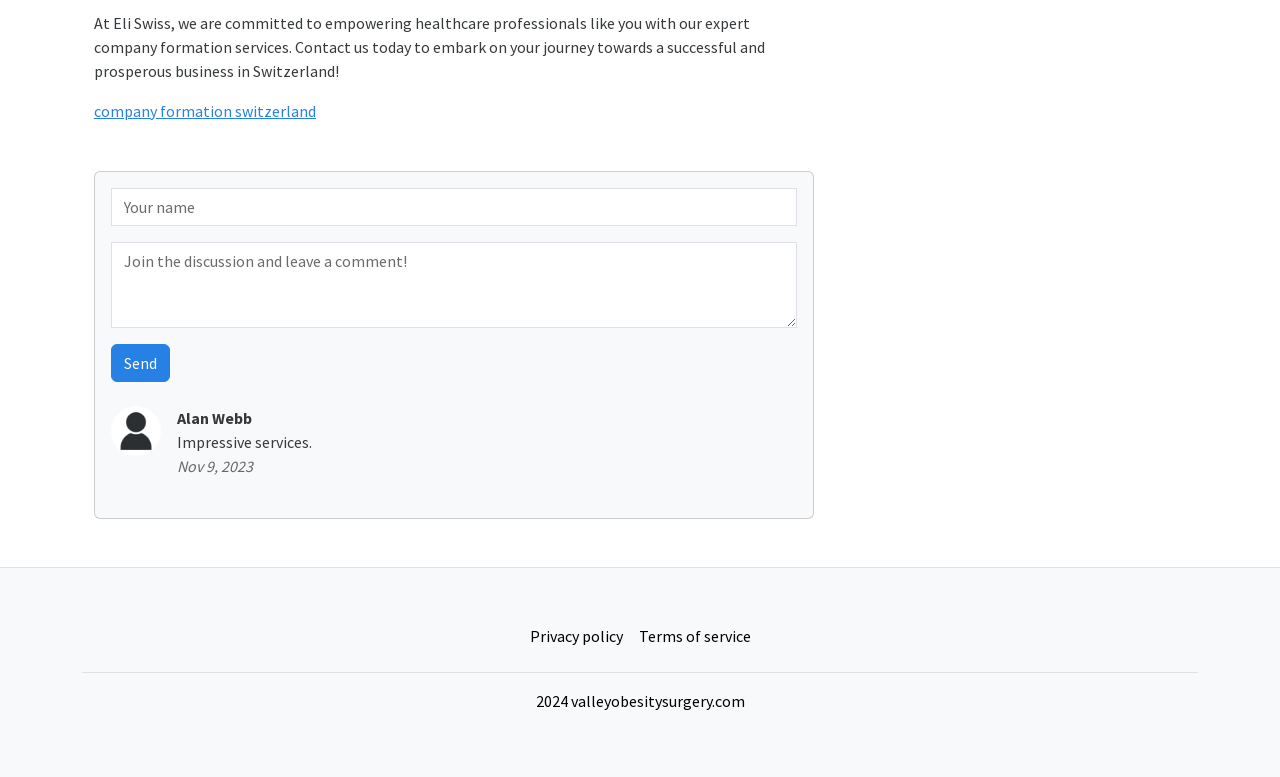Please provide a brief answer to the question using only one word or phrase: 
What is the company's commitment?

Empowering healthcare professionals